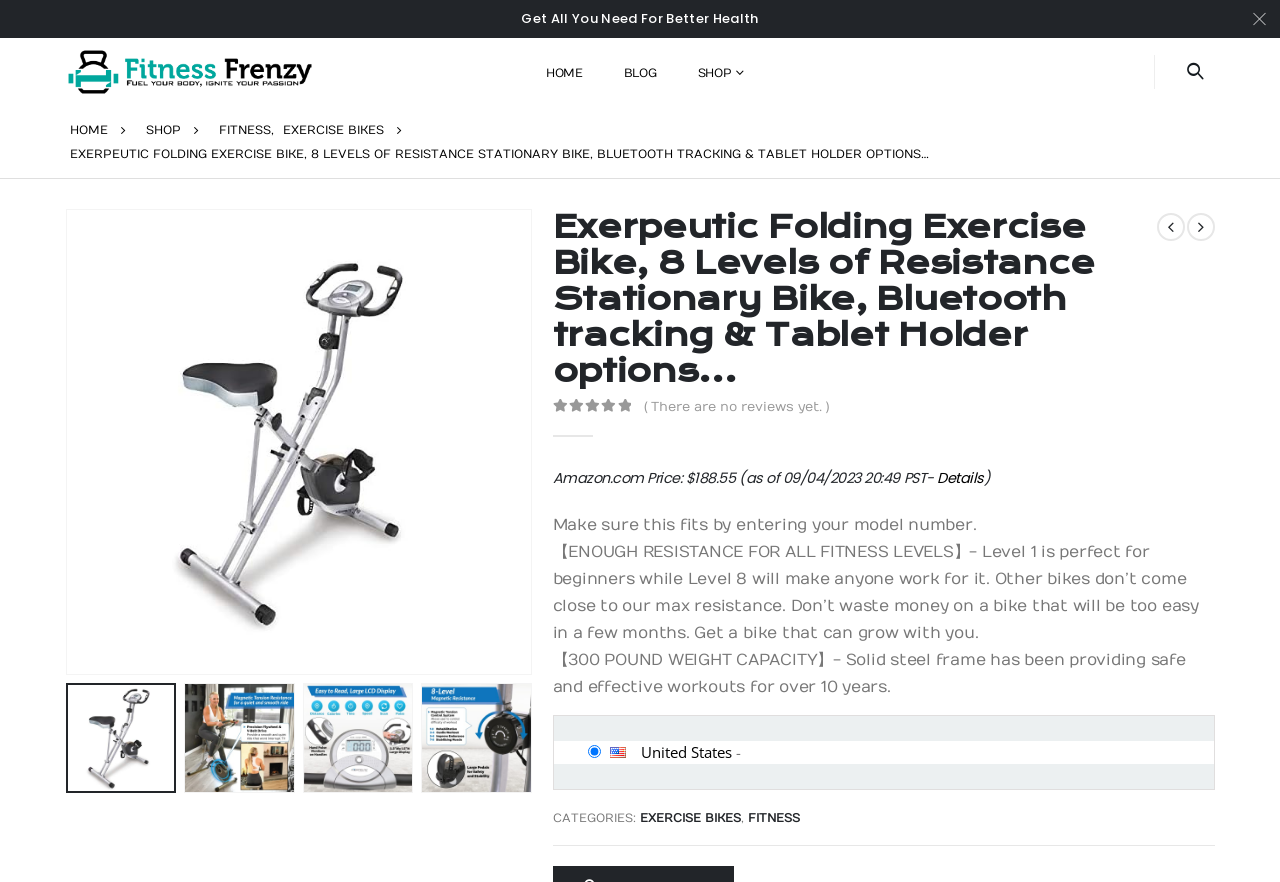Bounding box coordinates are specified in the format (top-left x, top-left y, bottom-right x, bottom-right y). All values are floating point numbers bounded between 0 and 1. Please provide the bounding box coordinate of the region this sentence describes: Exercise Bikes

[0.221, 0.134, 0.3, 0.161]